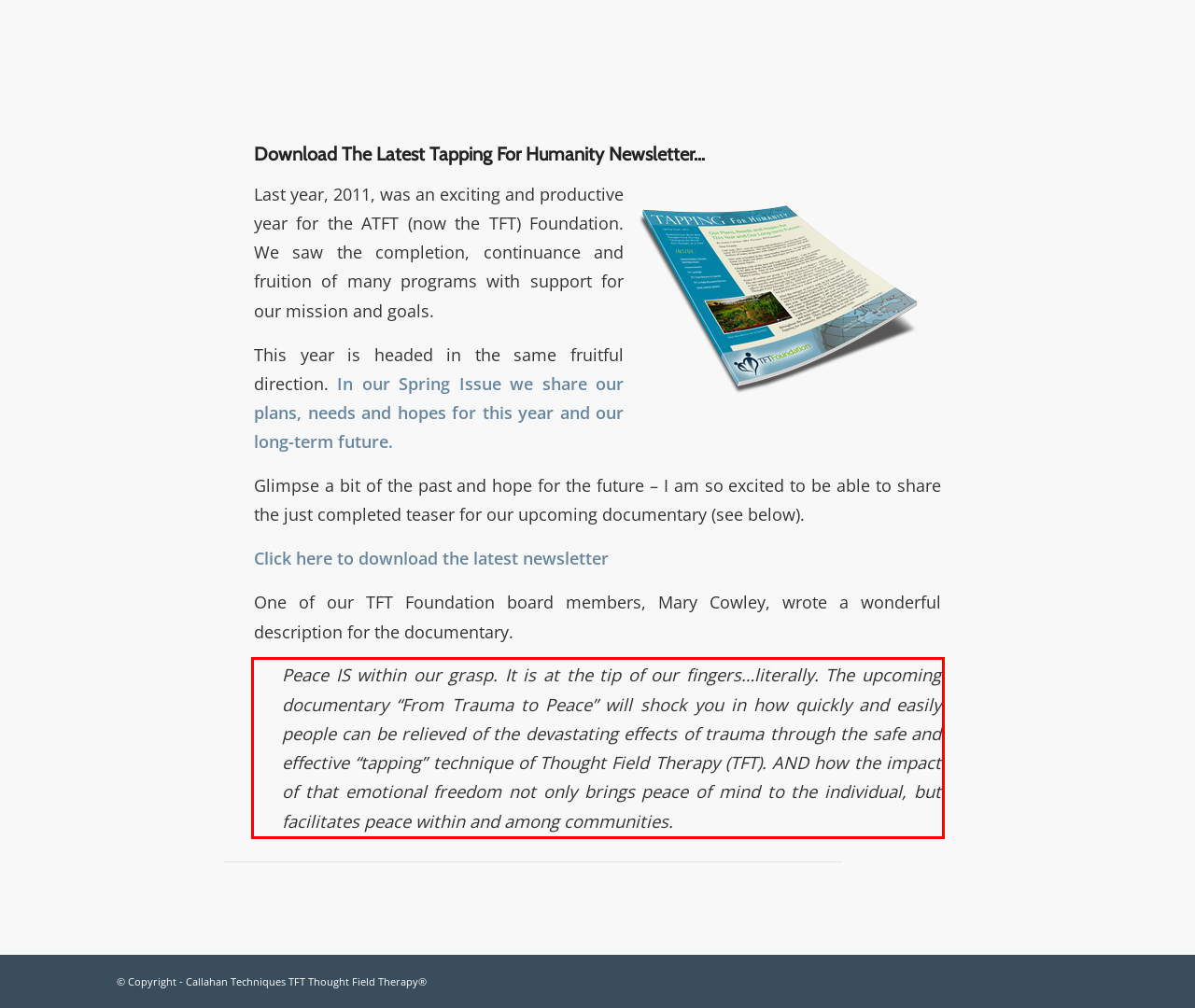You are provided with a screenshot of a webpage containing a red bounding box. Please extract the text enclosed by this red bounding box.

Peace IS within our grasp. It is at the tip of our fingers…literally. The upcoming documentary “From Trauma to Peace” will shock you in how quickly and easily people can be relieved of the devastating effects of trauma through the safe and effective “tapping” technique of Thought Field Therapy (TFT). AND how the impact of that emotional freedom not only brings peace of mind to the individual, but facilitates peace within and among communities.